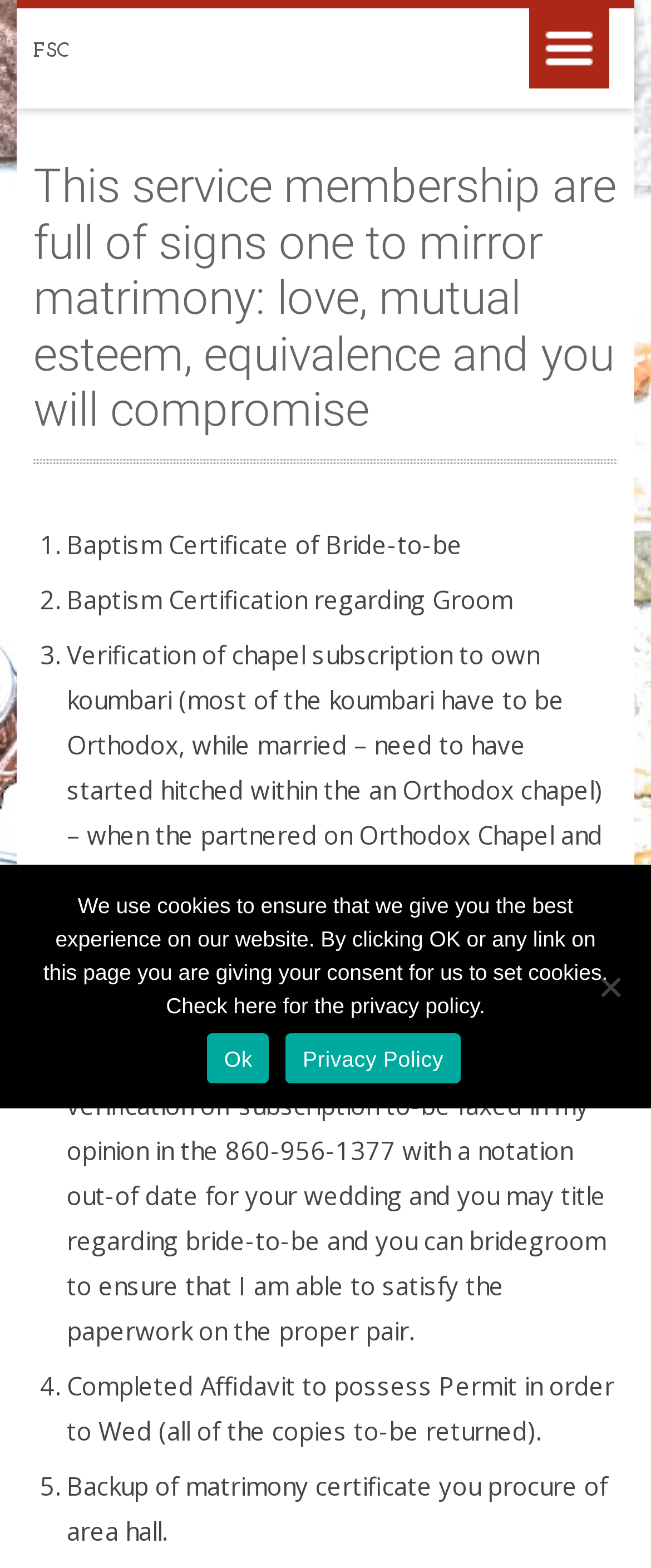Where can the completed affidavit be returned? From the image, respond with a single word or brief phrase.

To the author